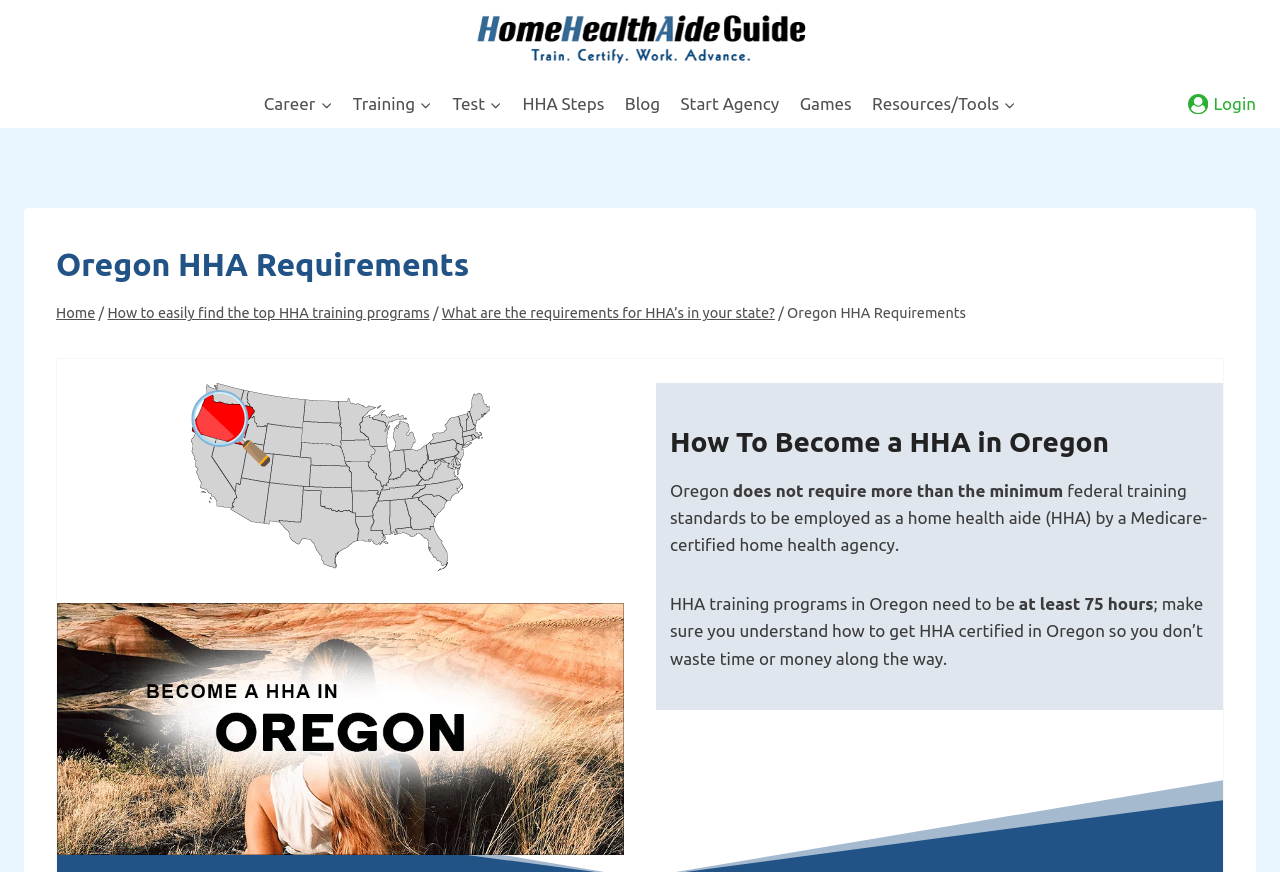What type of agency can employ a HHA in Oregon?
Refer to the image and give a detailed answer to the question.

The webpage mentions that 'Oregon does not require more than the minimum federal training standards to be employed as a home health aide (HHA) by a Medicare-certified home health agency.' This implies that a Medicare-certified home health agency can employ a HHA in Oregon.